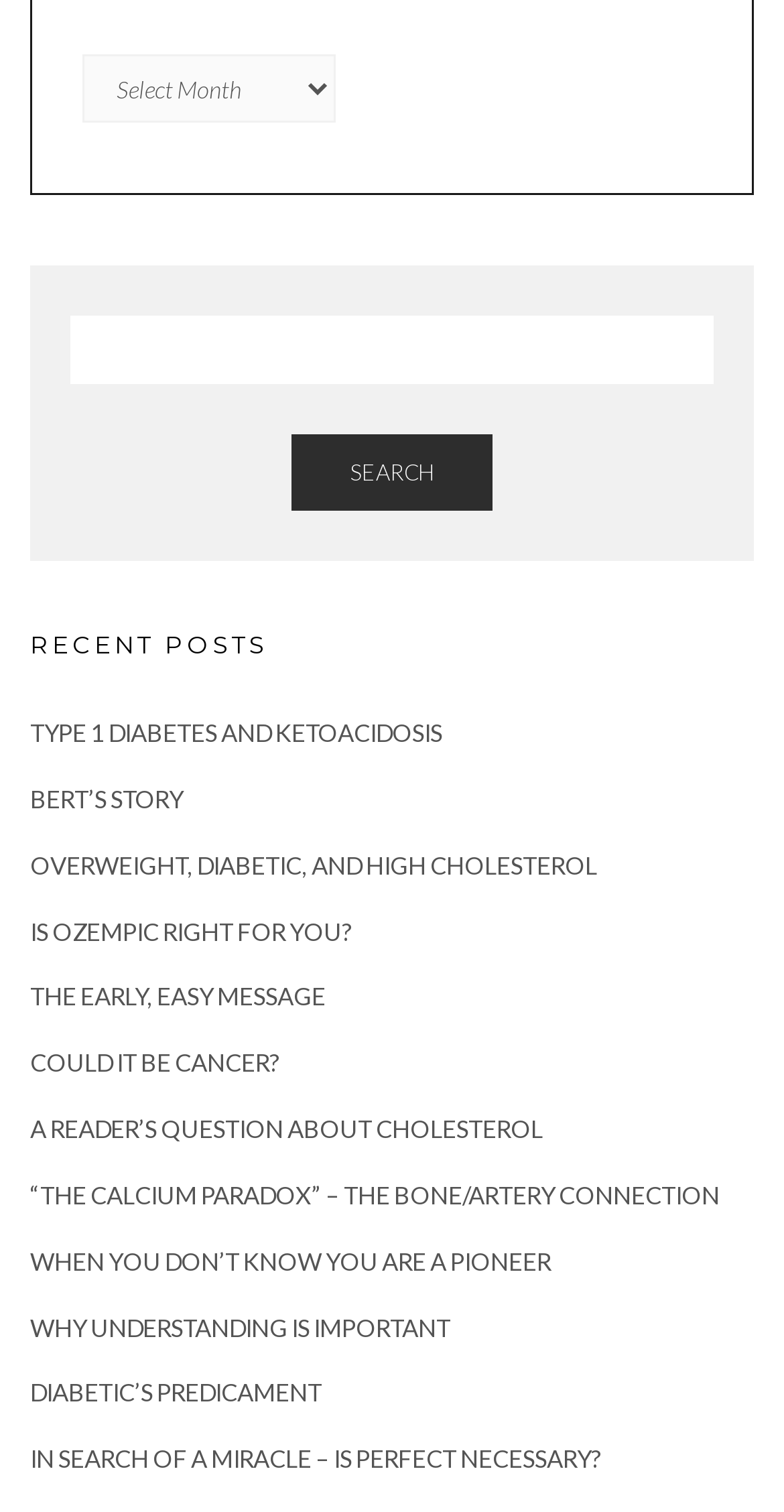Mark the bounding box of the element that matches the following description: "Type 1 Diabetes and Ketoacidosis".

[0.038, 0.475, 0.564, 0.495]